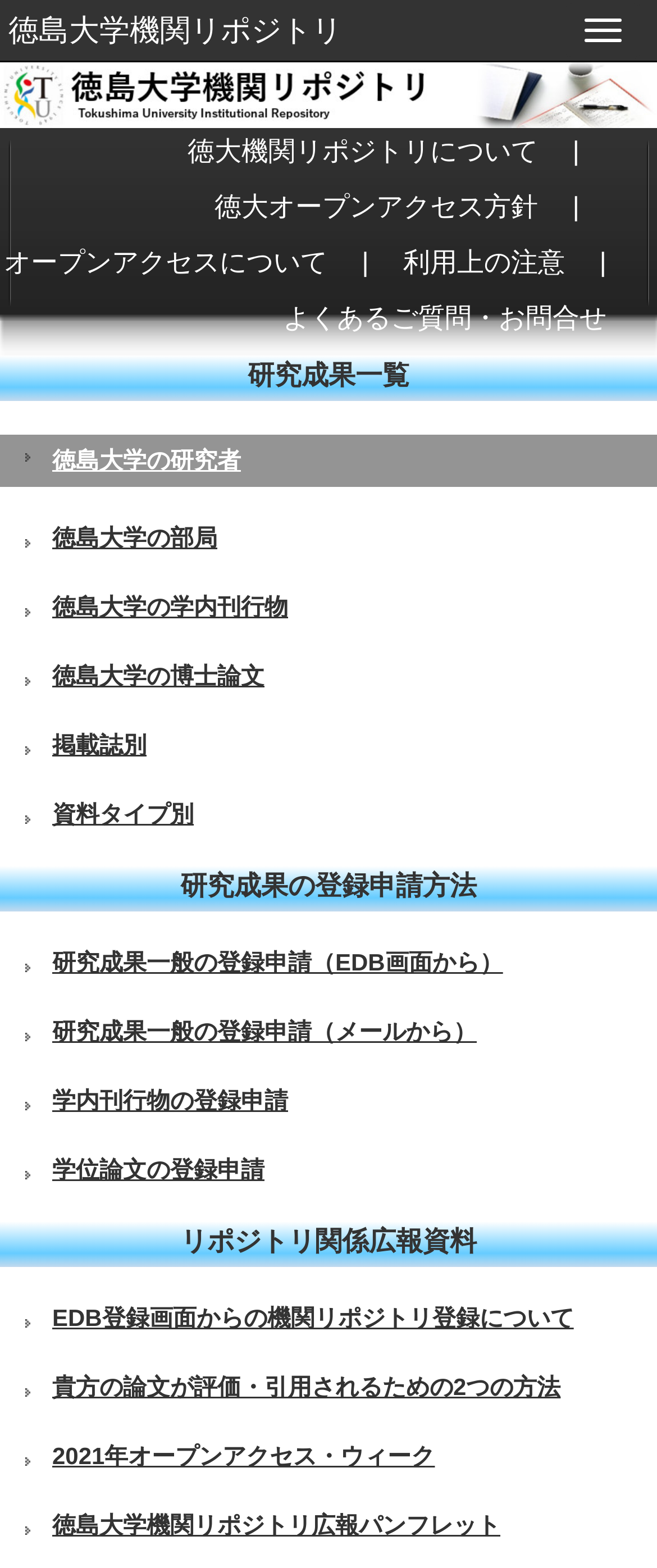Respond with a single word or short phrase to the following question: 
Is there a guide for registering research outcomes on this repository?

Yes